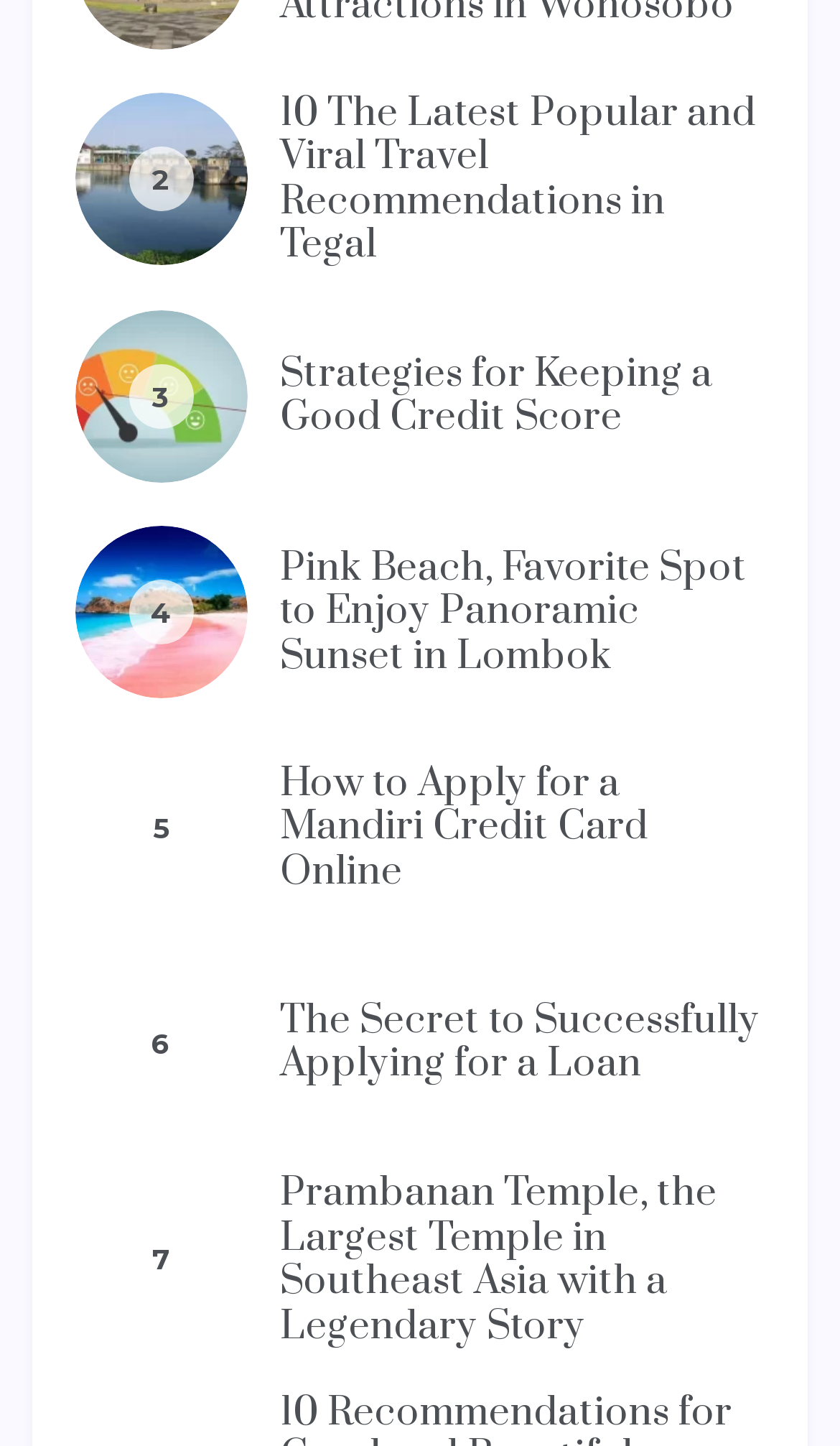Identify the bounding box coordinates of the element that should be clicked to fulfill this task: "Read Strategies for Keeping a Good Credit Score". The coordinates should be provided as four float numbers between 0 and 1, i.e., [left, top, right, bottom].

[0.09, 0.215, 0.295, 0.334]